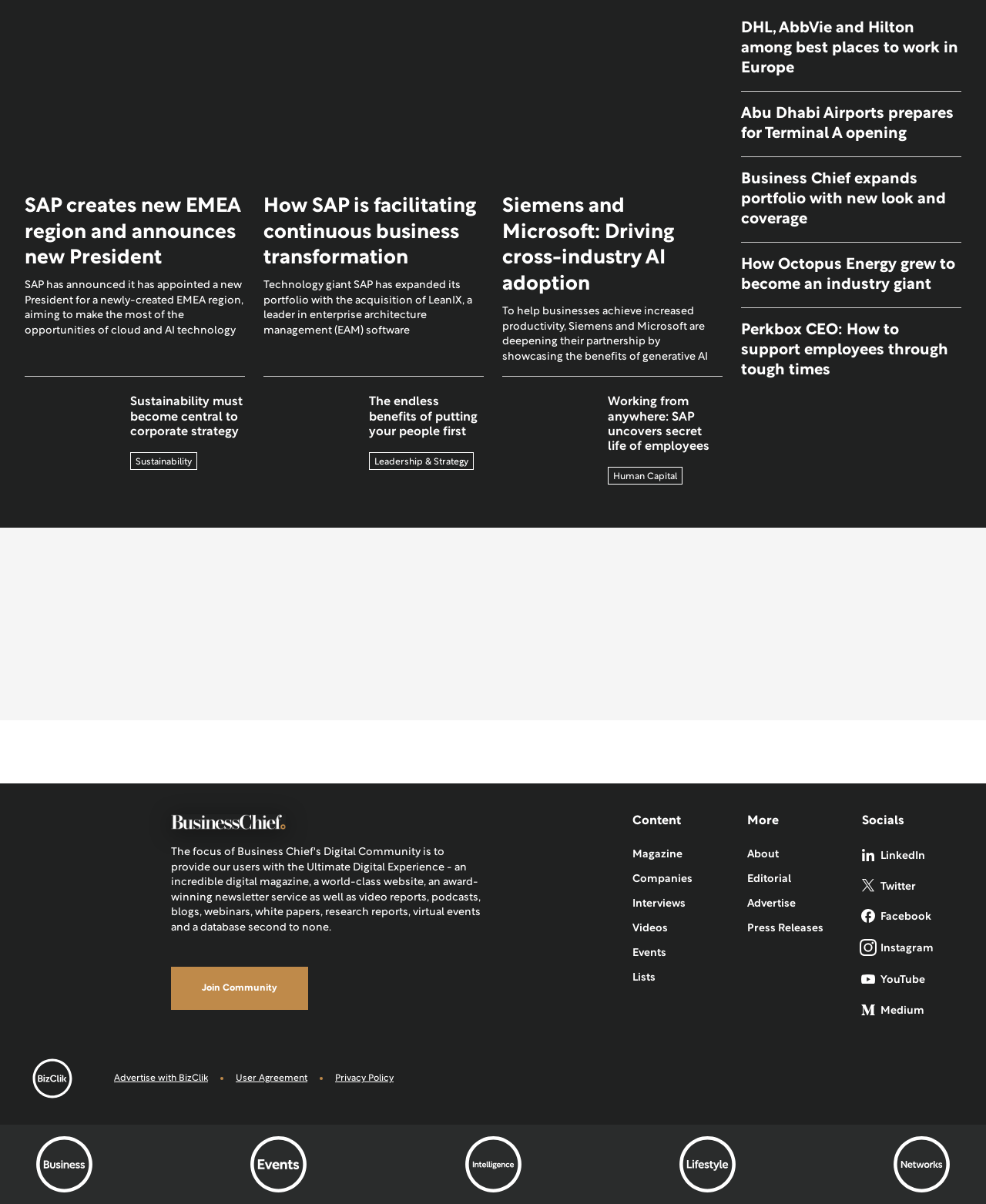Locate the bounding box of the UI element described in the following text: "Press Releases".

[0.758, 0.76, 0.835, 0.781]